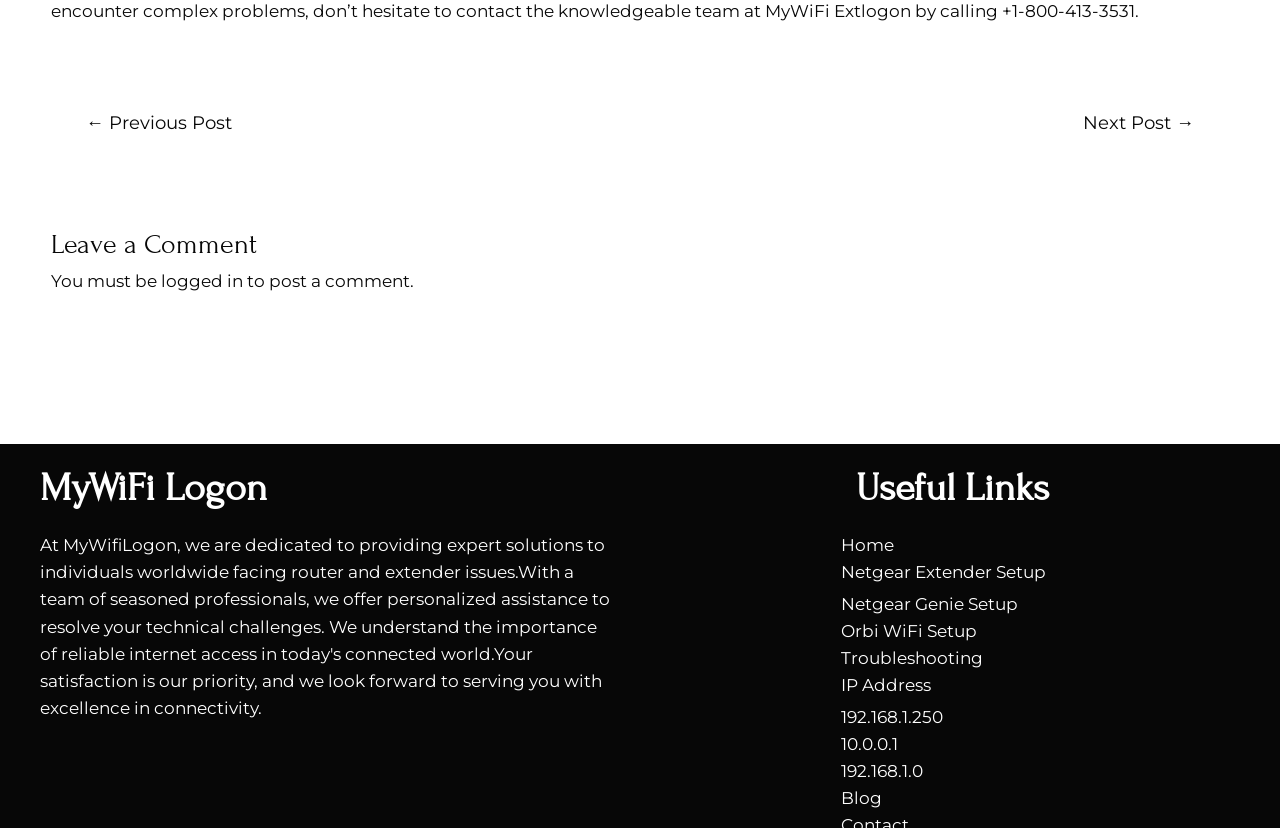Please specify the bounding box coordinates of the element that should be clicked to execute the given instruction: 'Leave a comment'. Ensure the coordinates are four float numbers between 0 and 1, expressed as [left, top, right, bottom].

[0.04, 0.268, 0.96, 0.324]